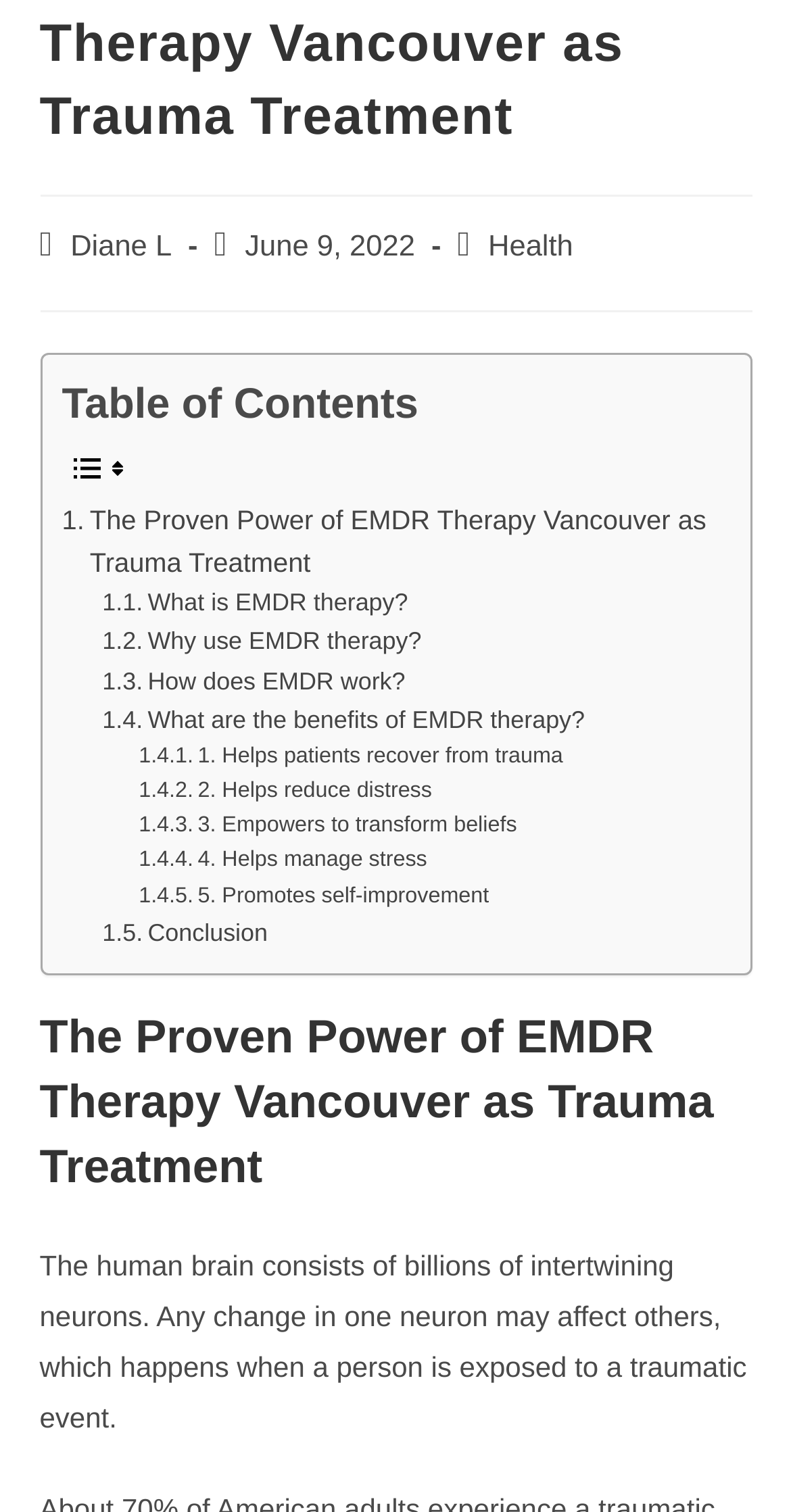Please identify the bounding box coordinates of the element that needs to be clicked to perform the following instruction: "View the benefits of EMDR therapy".

[0.129, 0.464, 0.739, 0.489]